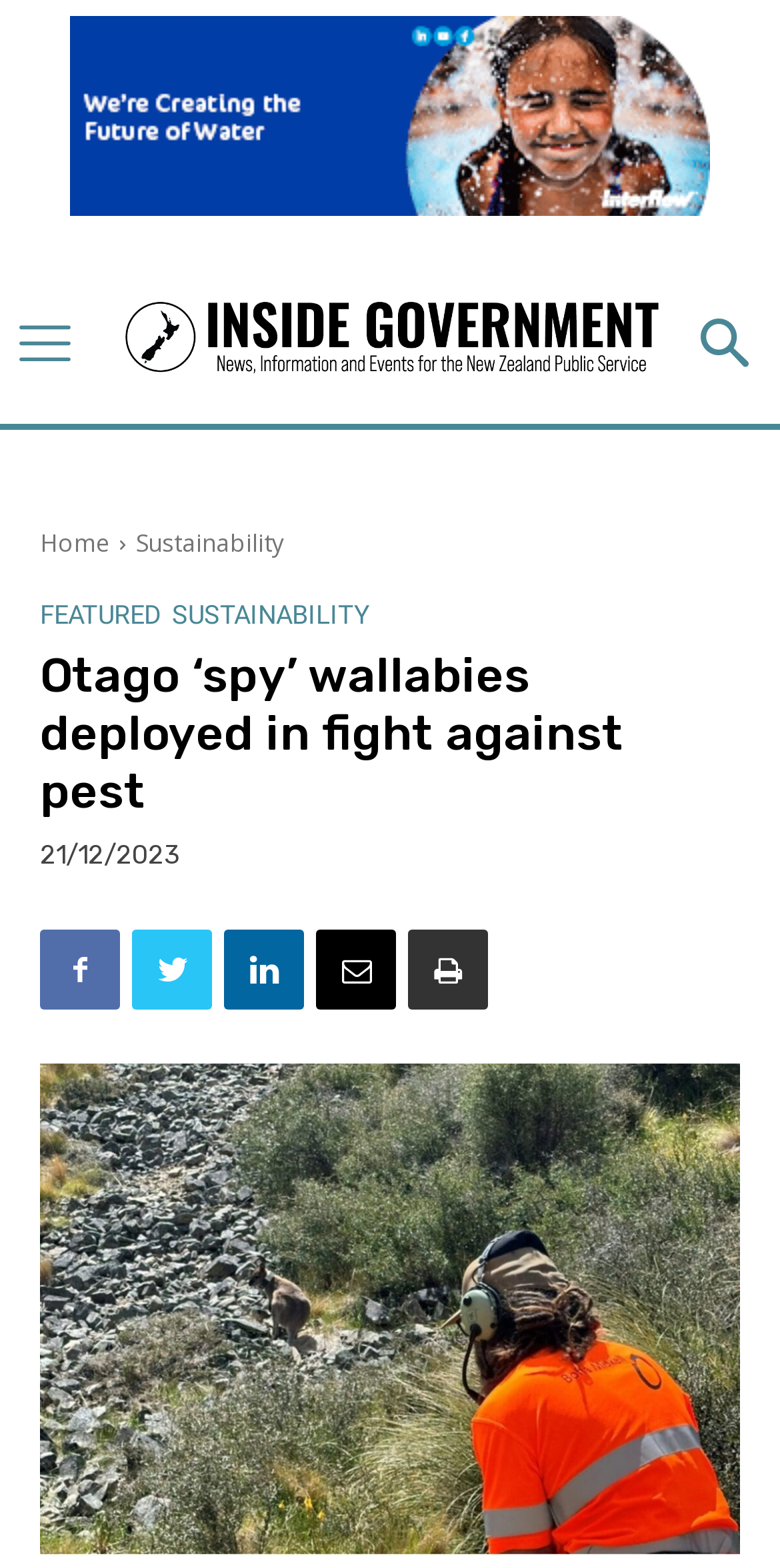How many links are in the top navigation bar?
Please look at the screenshot and answer in one word or a short phrase.

5